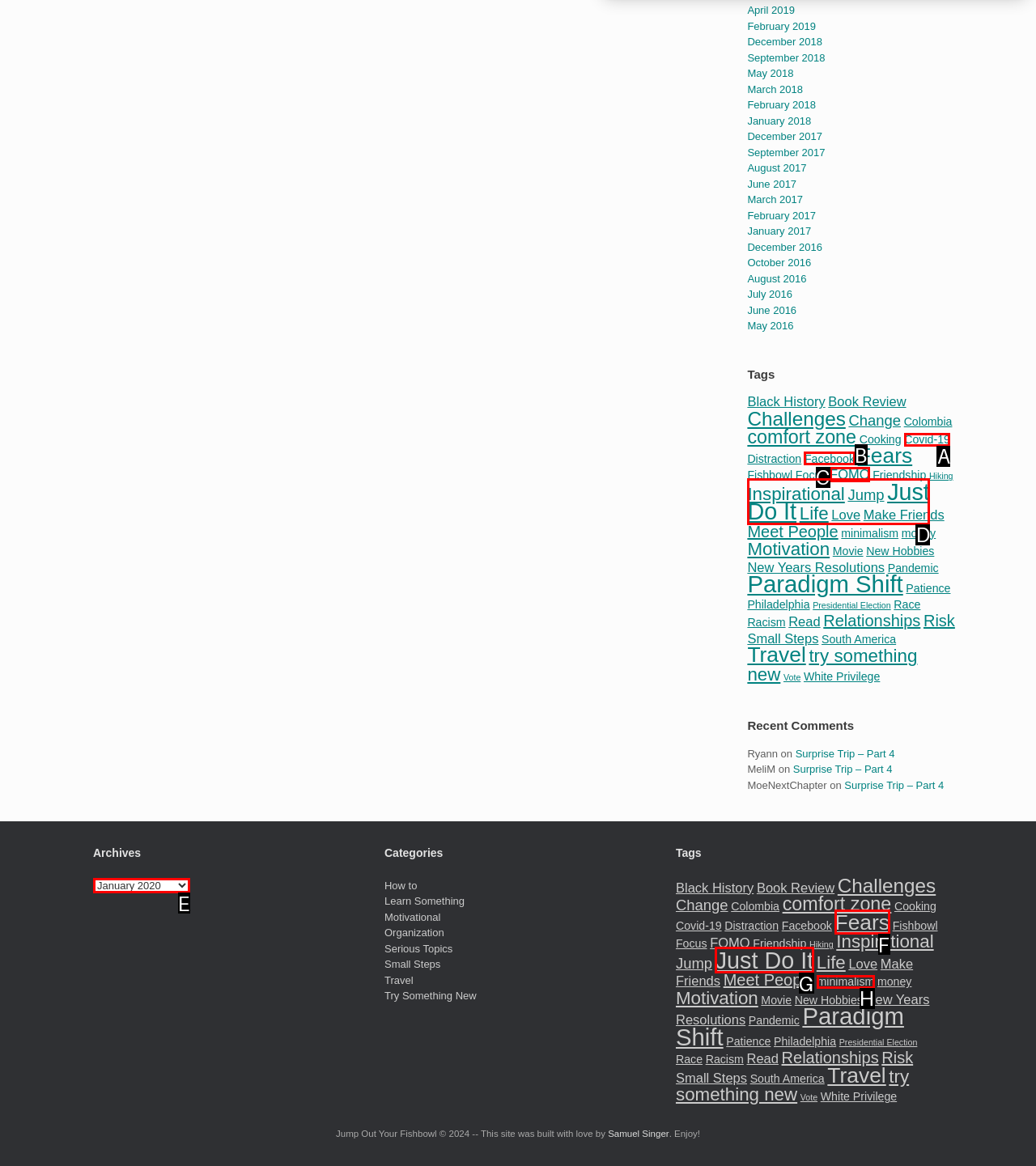Indicate which lettered UI element to click to fulfill the following task: Select 'Archives' from the combobox
Provide the letter of the correct option.

E